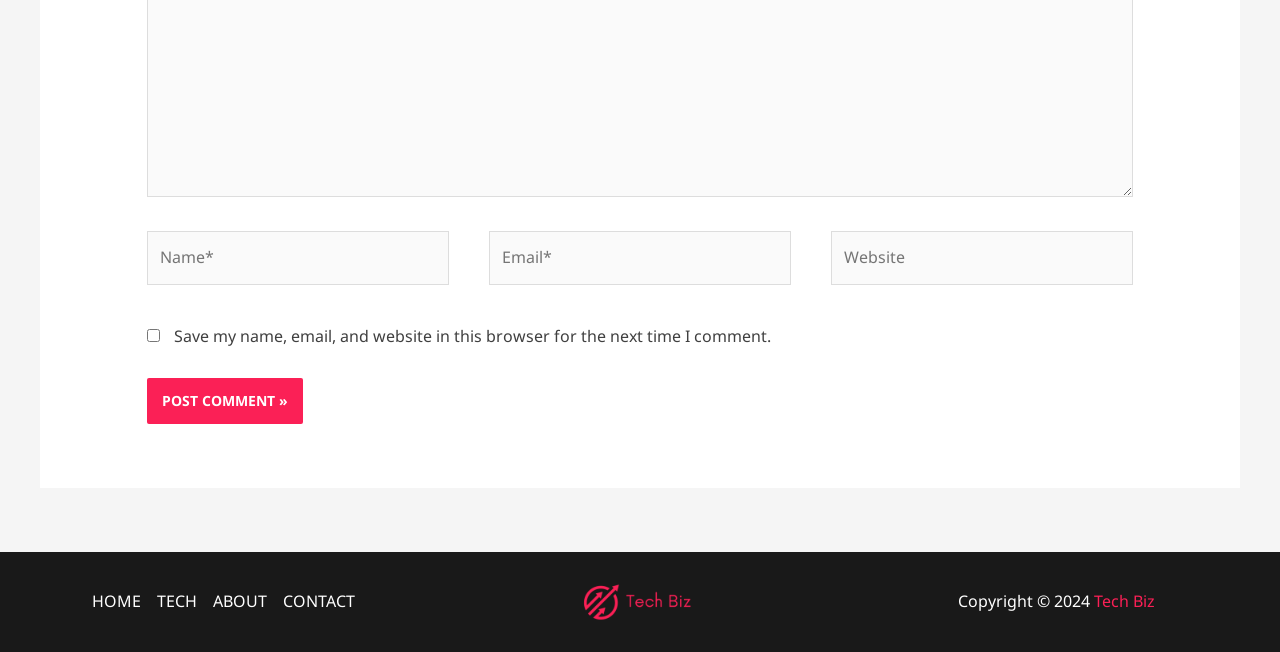Provide a brief response to the question below using one word or phrase:
How many input fields are there?

3